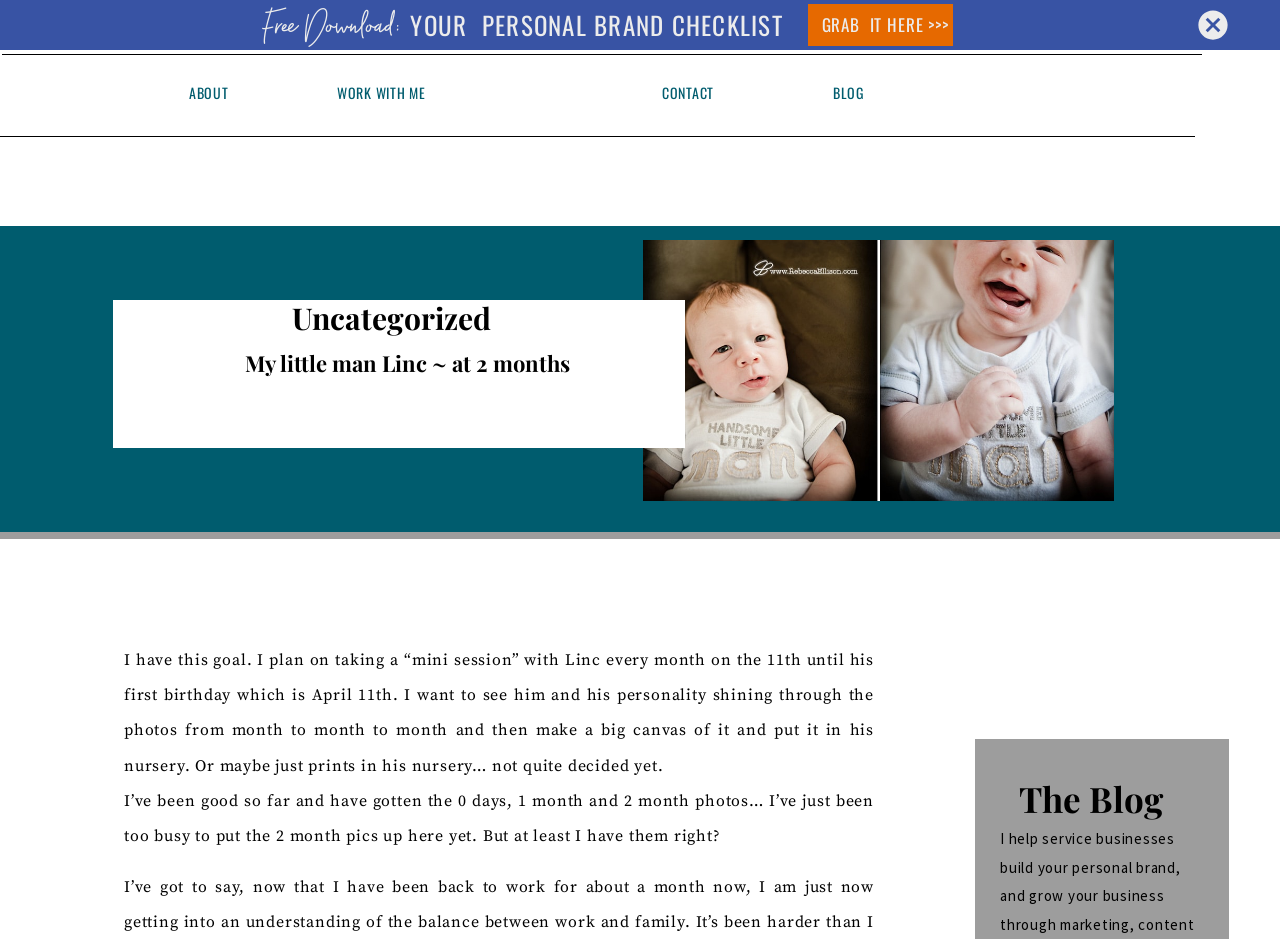Give a one-word or phrase response to the following question: What is the topic of the blog post?

Linc's monthly photos